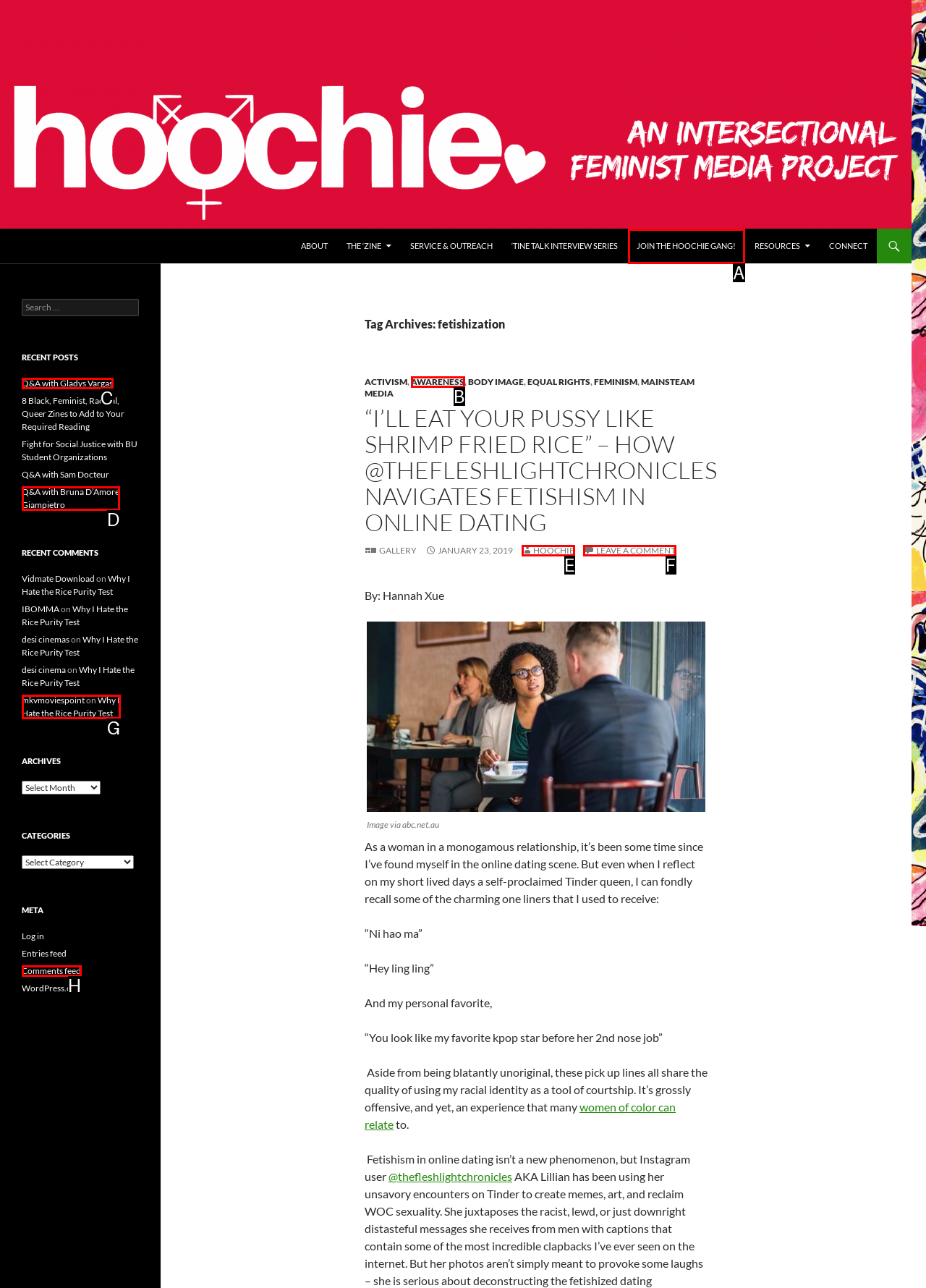Tell me which one HTML element best matches the description: Leave a comment
Answer with the option's letter from the given choices directly.

F